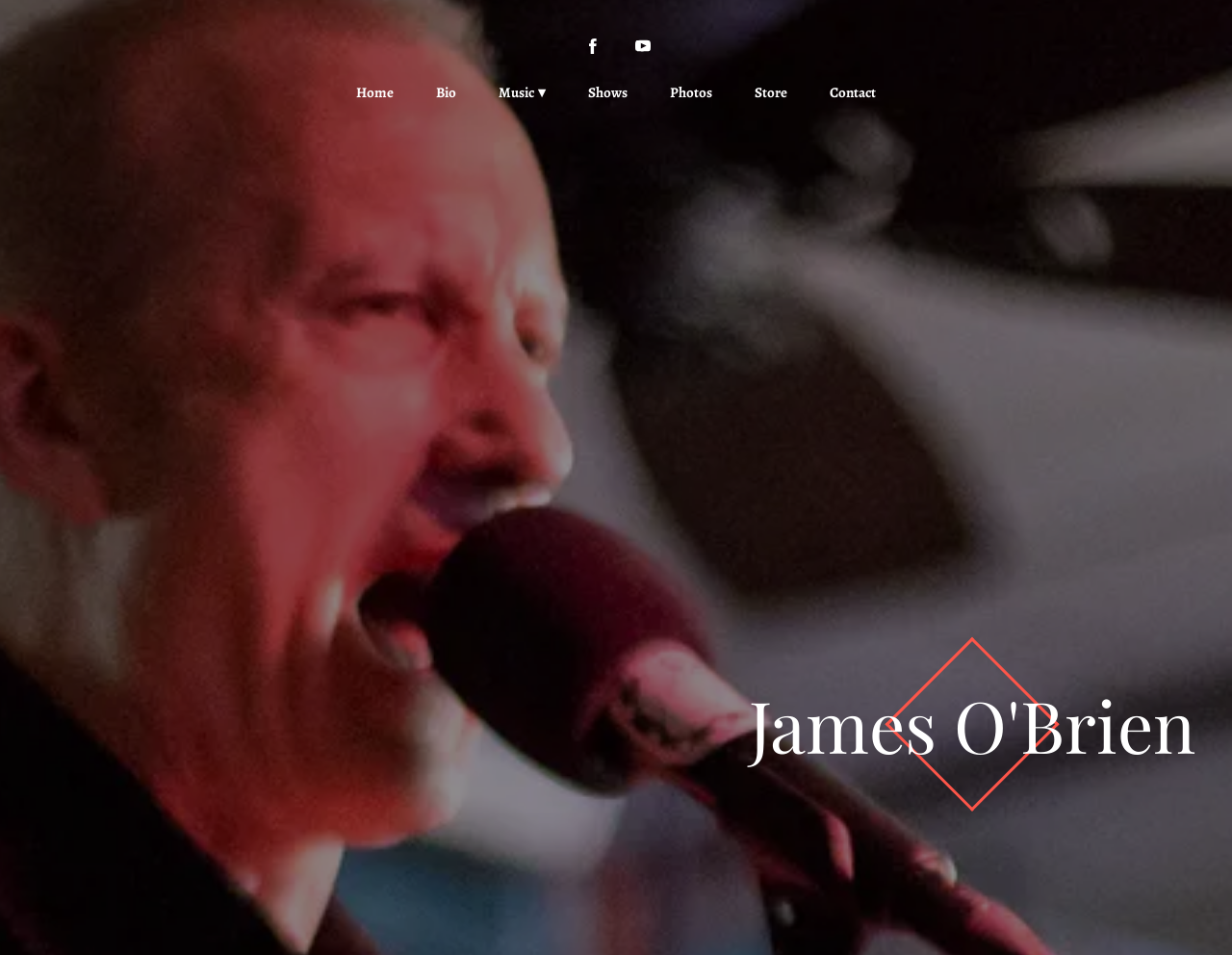Show the bounding box coordinates of the region that should be clicked to follow the instruction: "go to the home page."

[0.287, 0.081, 0.321, 0.114]